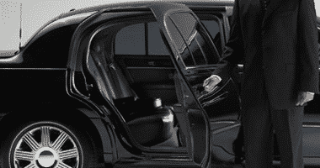What is the color of the luxury vehicle?
Based on the image, respond with a single word or phrase.

Black